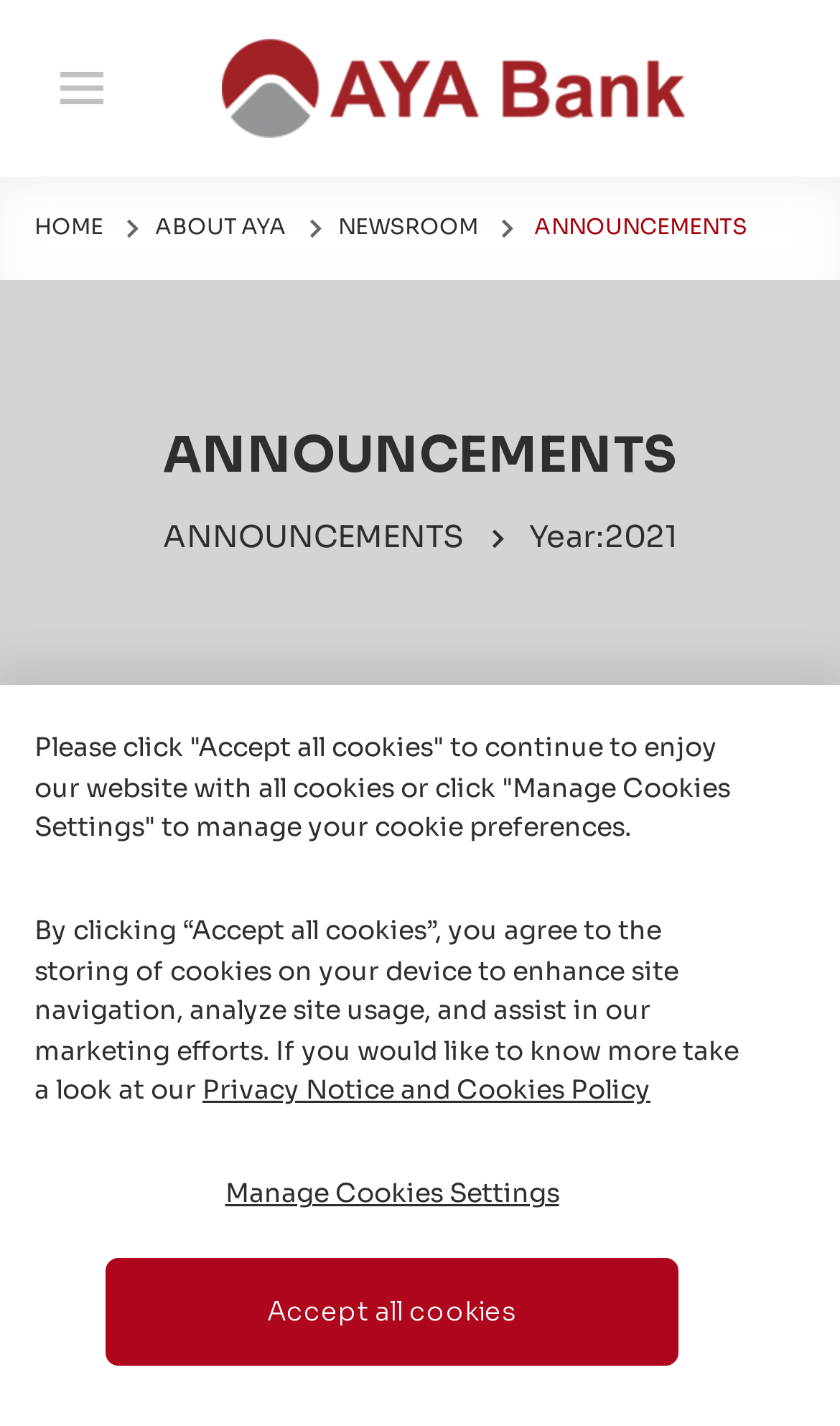Kindly determine the bounding box coordinates of the area that needs to be clicked to fulfill this instruction: "go to home page".

[0.041, 0.149, 0.123, 0.169]